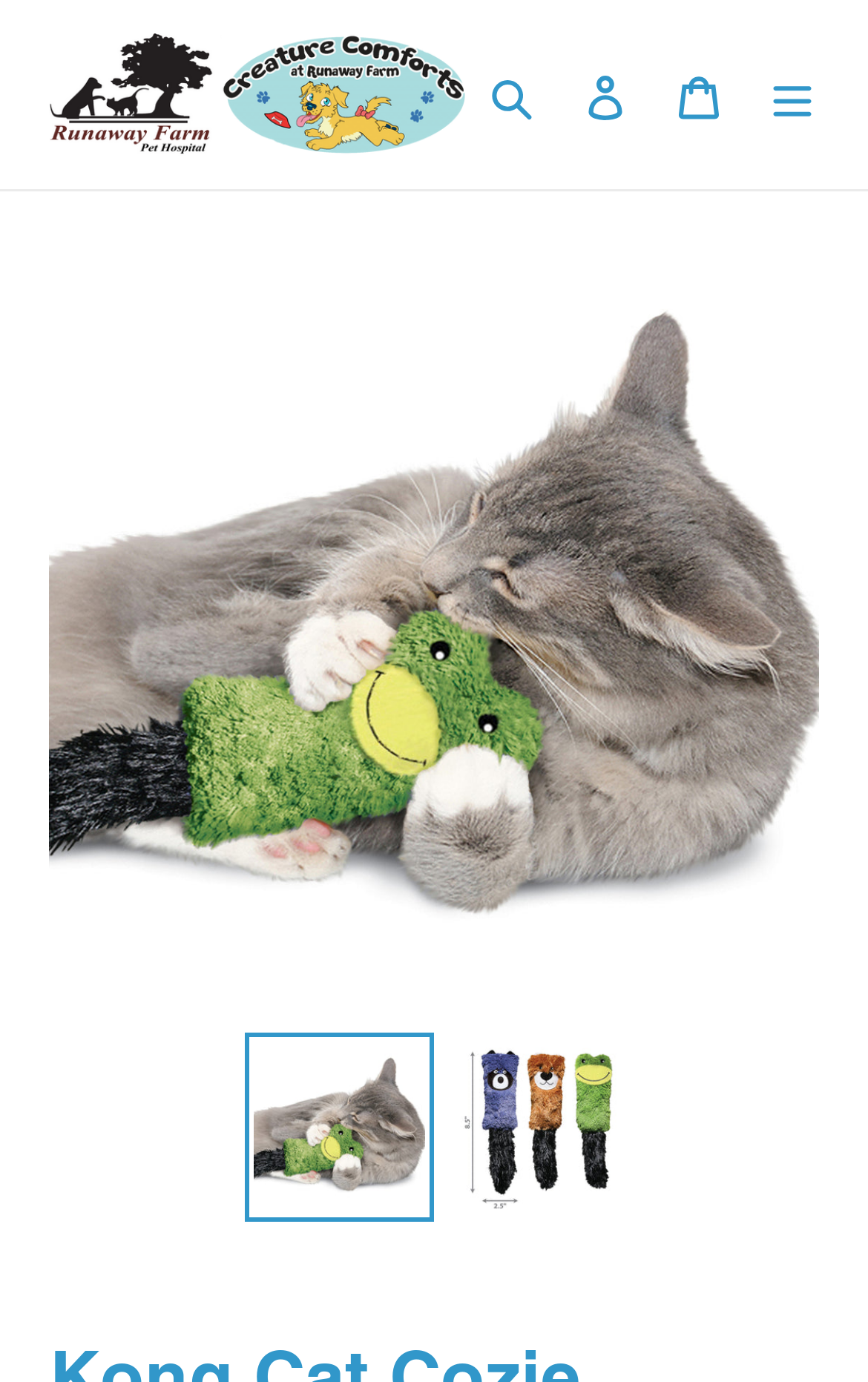What is the purpose of the 'Search' button?
Look at the image and respond to the question as thoroughly as possible.

The 'Search' button is typically used to search for specific products or keywords on a website. By clicking on this button, users can enter their search queries and find relevant results.